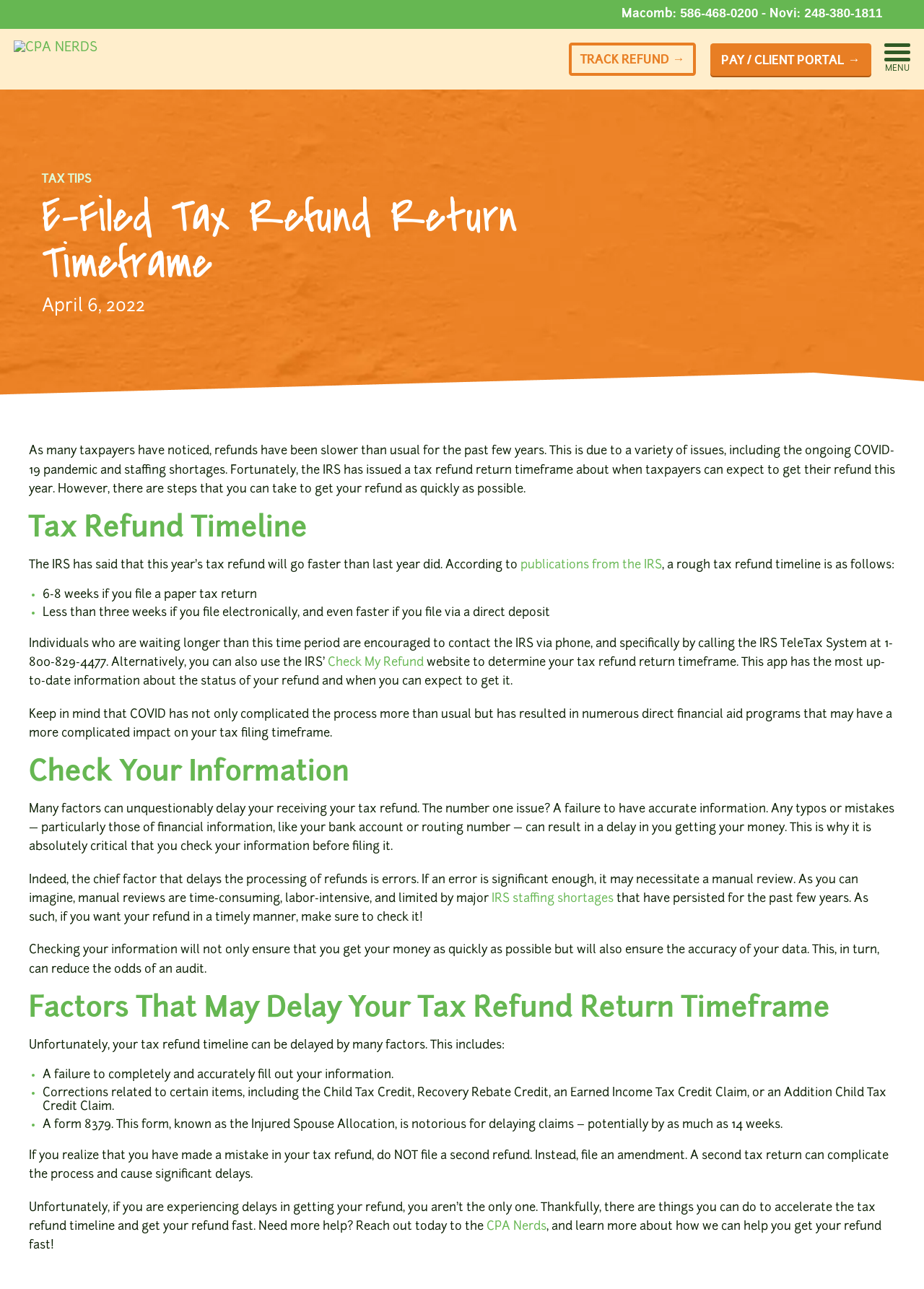Pinpoint the bounding box coordinates of the area that must be clicked to complete this instruction: "Check the tax refund timeline".

[0.031, 0.398, 0.969, 0.424]